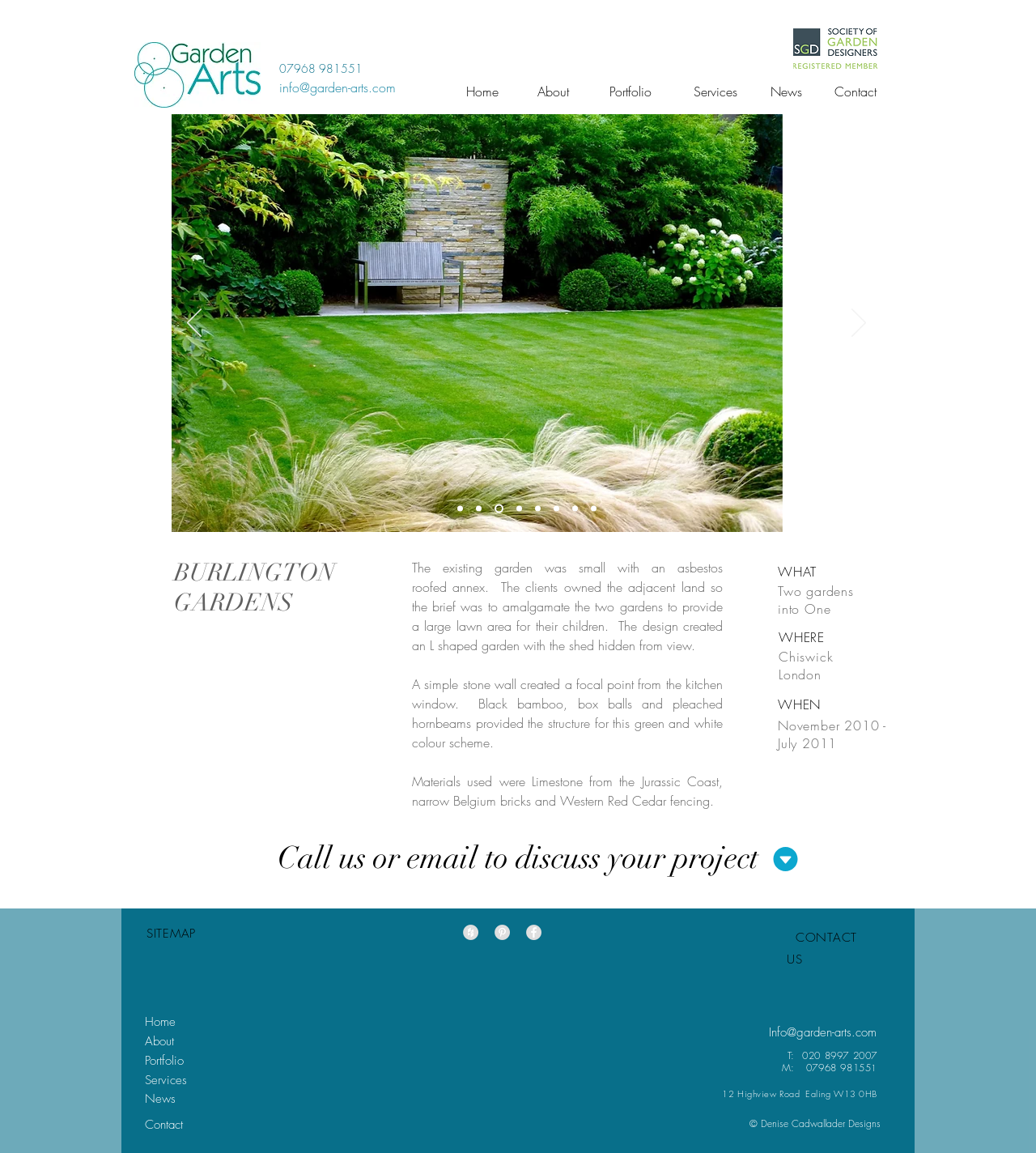Carefully examine the image and provide an in-depth answer to the question: What is the color scheme of the garden?

I found the color scheme of the garden by reading the text on the webpage, which mentions 'a green and white colour scheme'.